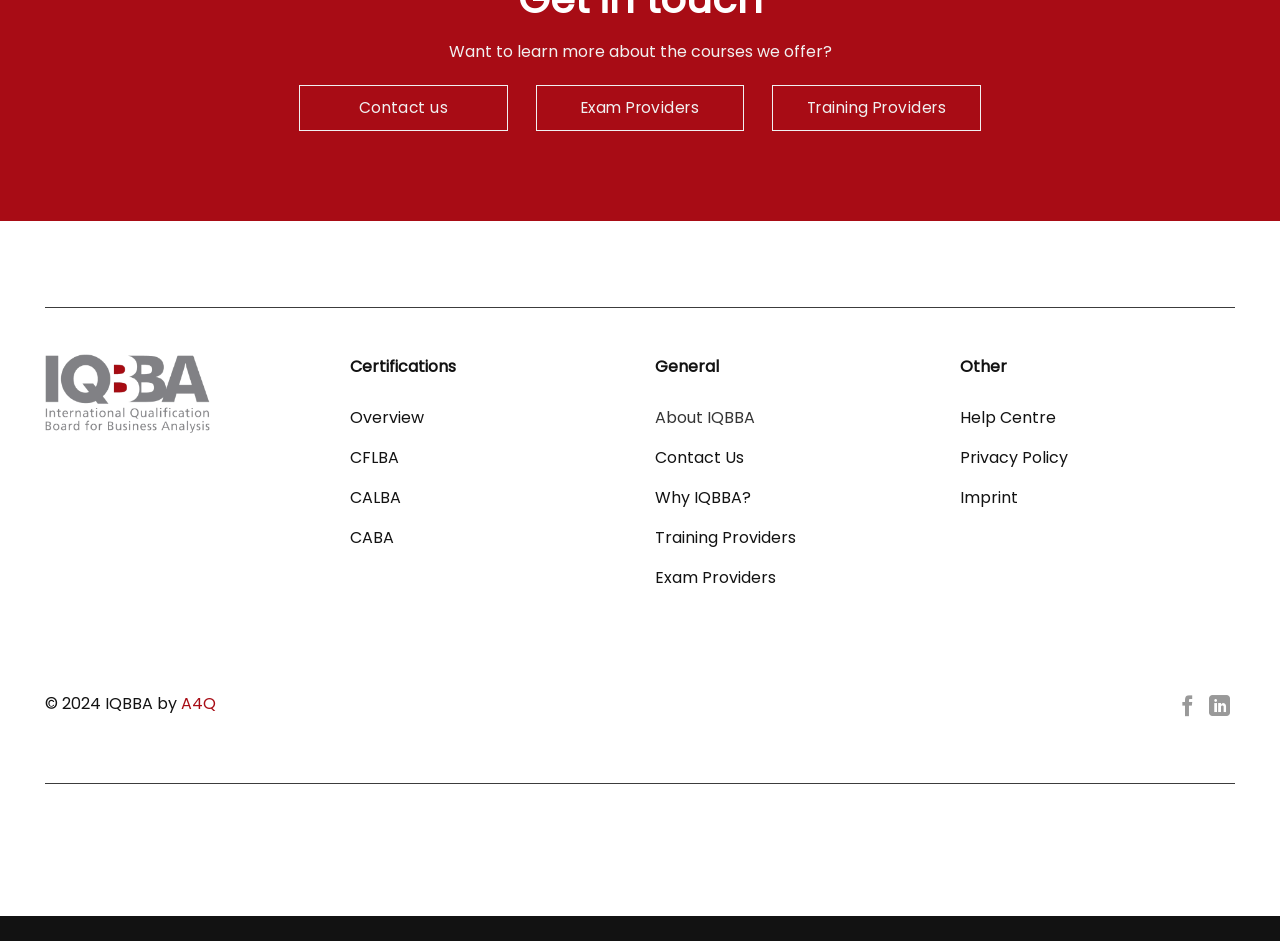Determine the bounding box coordinates of the target area to click to execute the following instruction: "Follow on Facebook."

[0.92, 0.736, 0.936, 0.767]